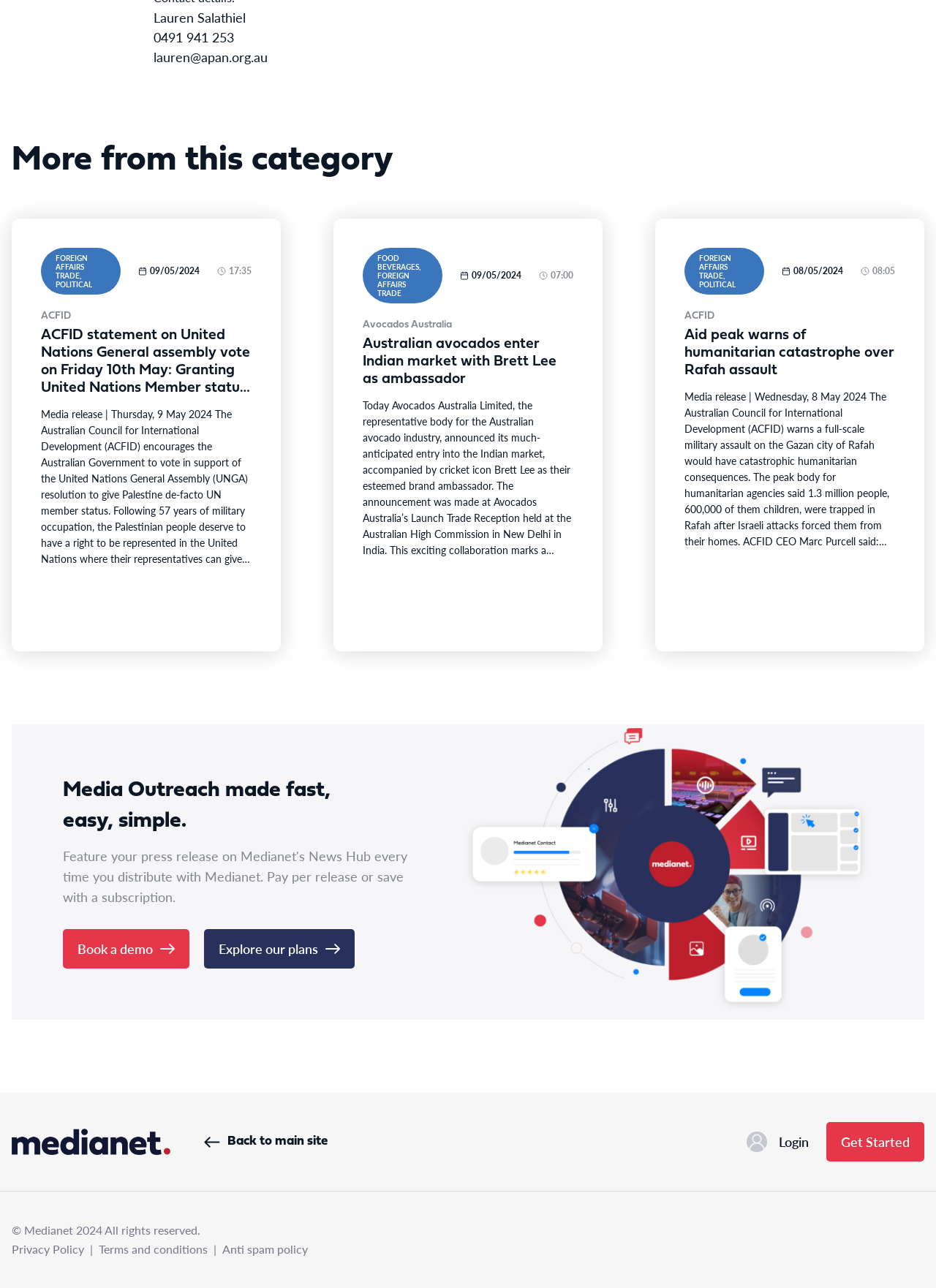Pinpoint the bounding box coordinates for the area that should be clicked to perform the following instruction: "Click on 'FOREIGN AFFAIRS TRADE, POLITICAL 08/05/2024 08:05 ACFID Aid peak warns of humanitarian catastrophe over Rafah assault Media release | Wednesday, 8 May 2024'".

[0.7, 0.17, 0.988, 0.506]